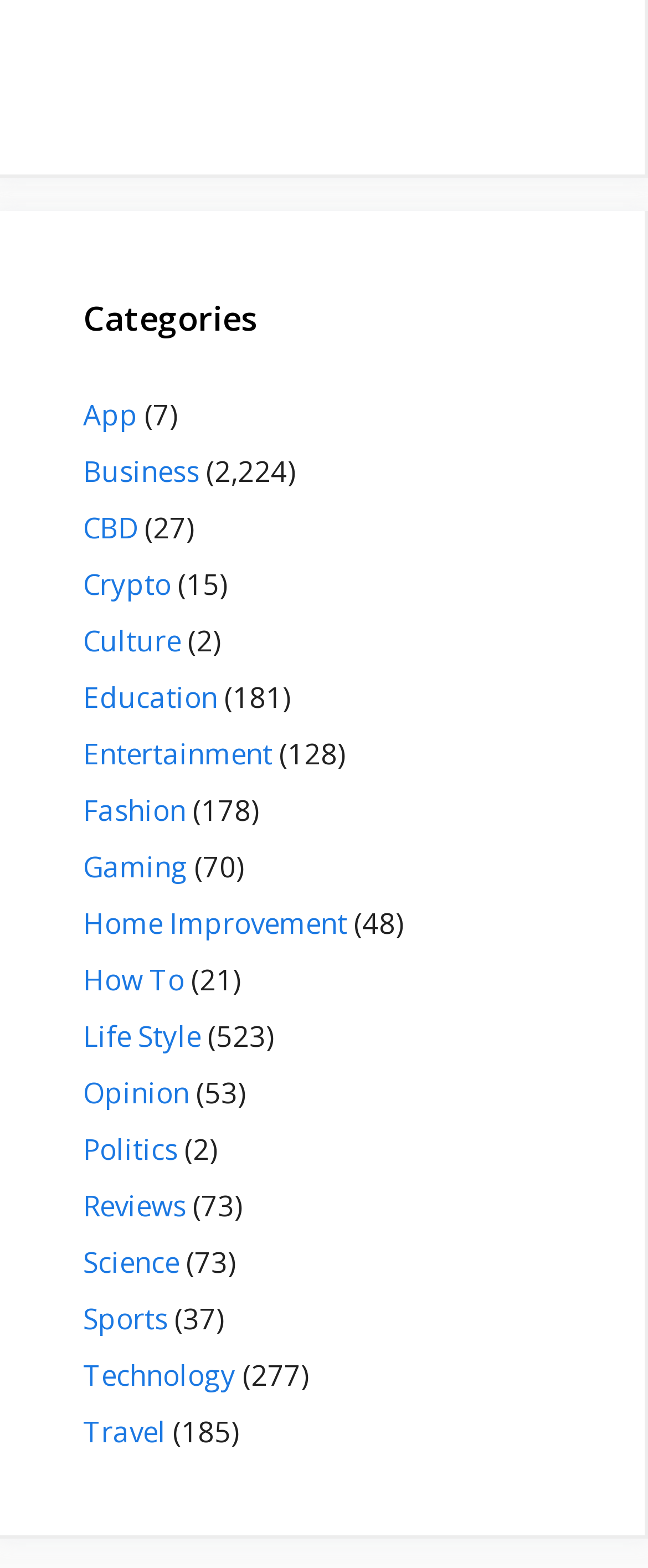Find the bounding box coordinates of the clickable area required to complete the following action: "Click on App".

[0.128, 0.252, 0.213, 0.276]